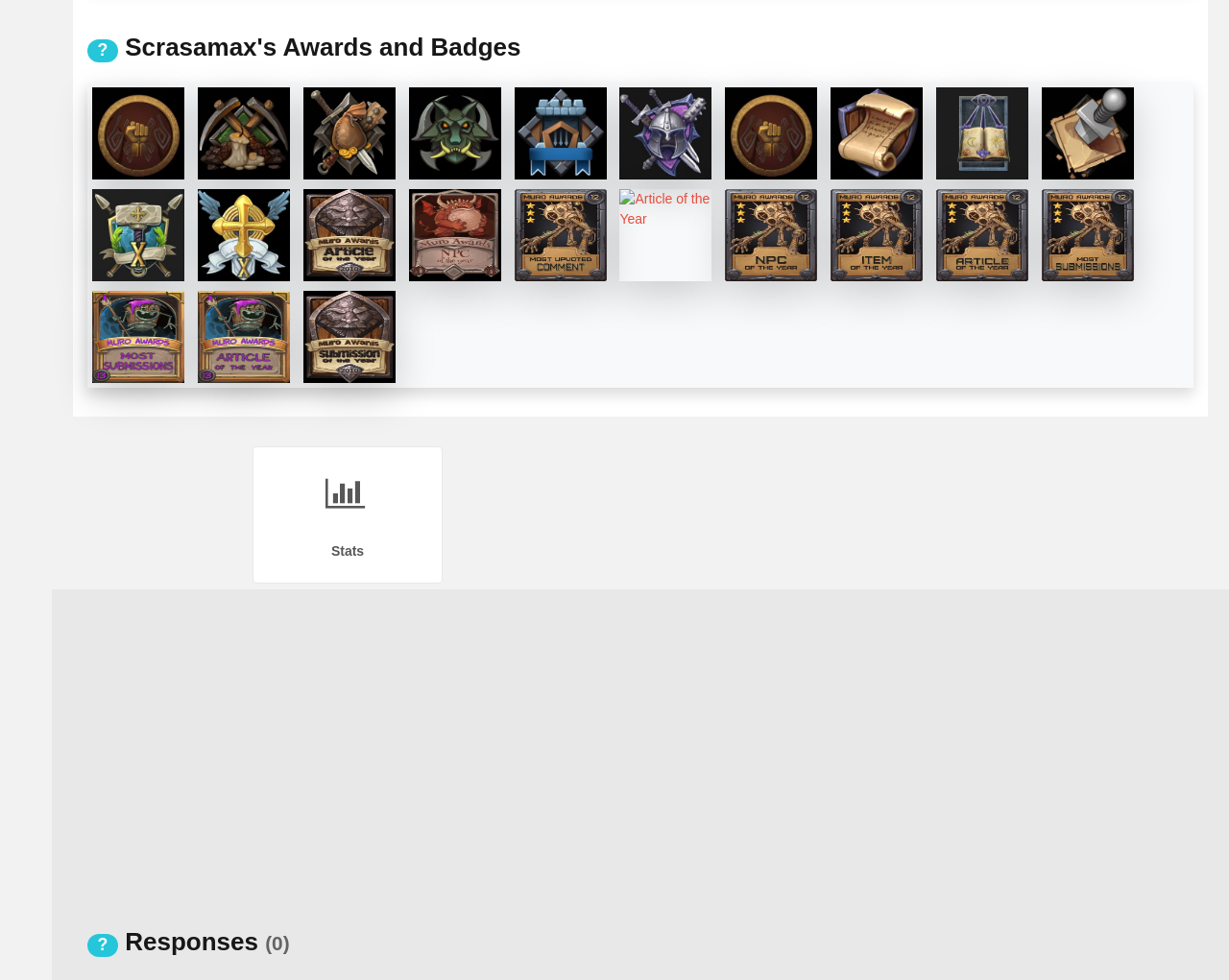How many guilds are listed?
Based on the image, answer the question in a detailed manner.

I counted the number of links with 'Guild' in their text, and there are 8 of them.